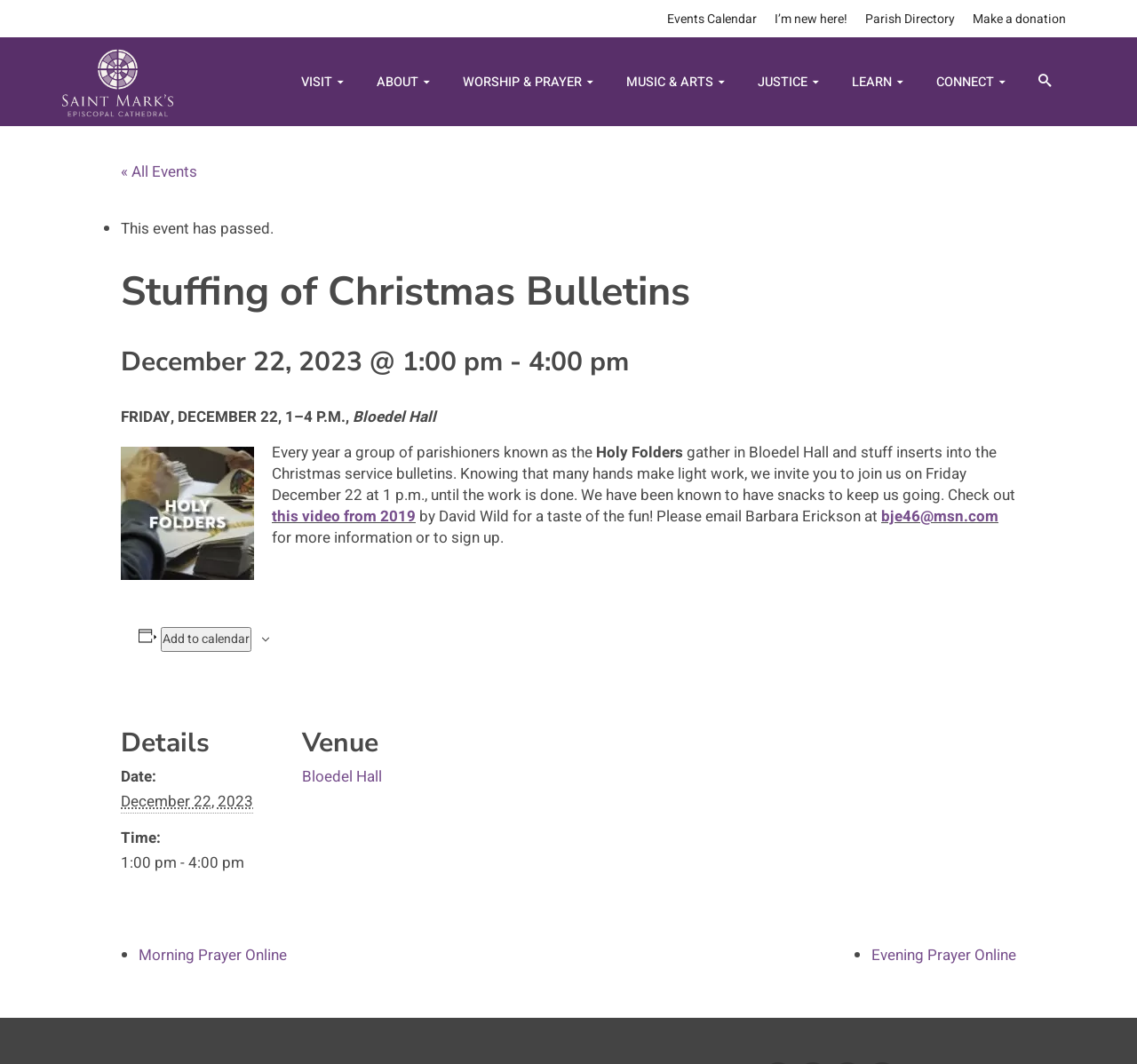Find and extract the text of the primary heading on the webpage.

Stuffing of Christmas Bulletins